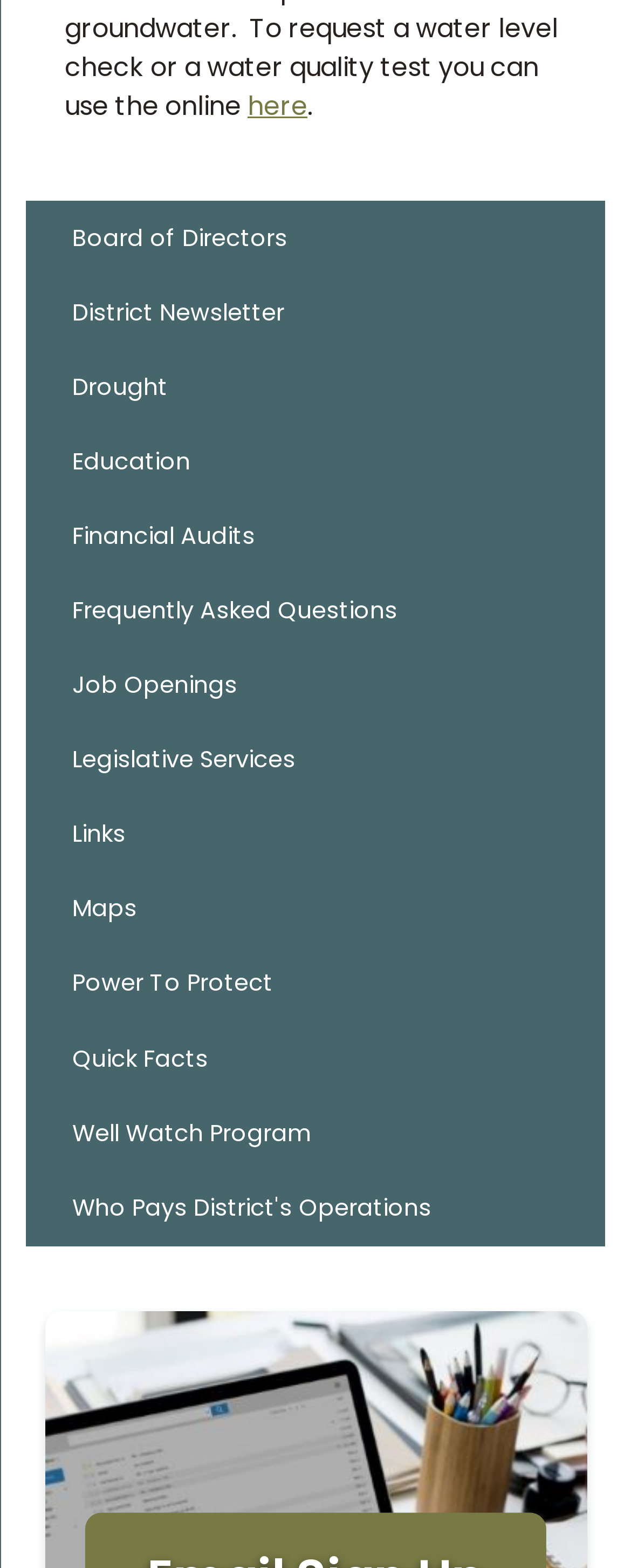Please provide a comprehensive answer to the question based on the screenshot: What is the first menu item?

I looked at the vertical menu and found that the first menu item is 'Board of Directors', which has a link with the same text.